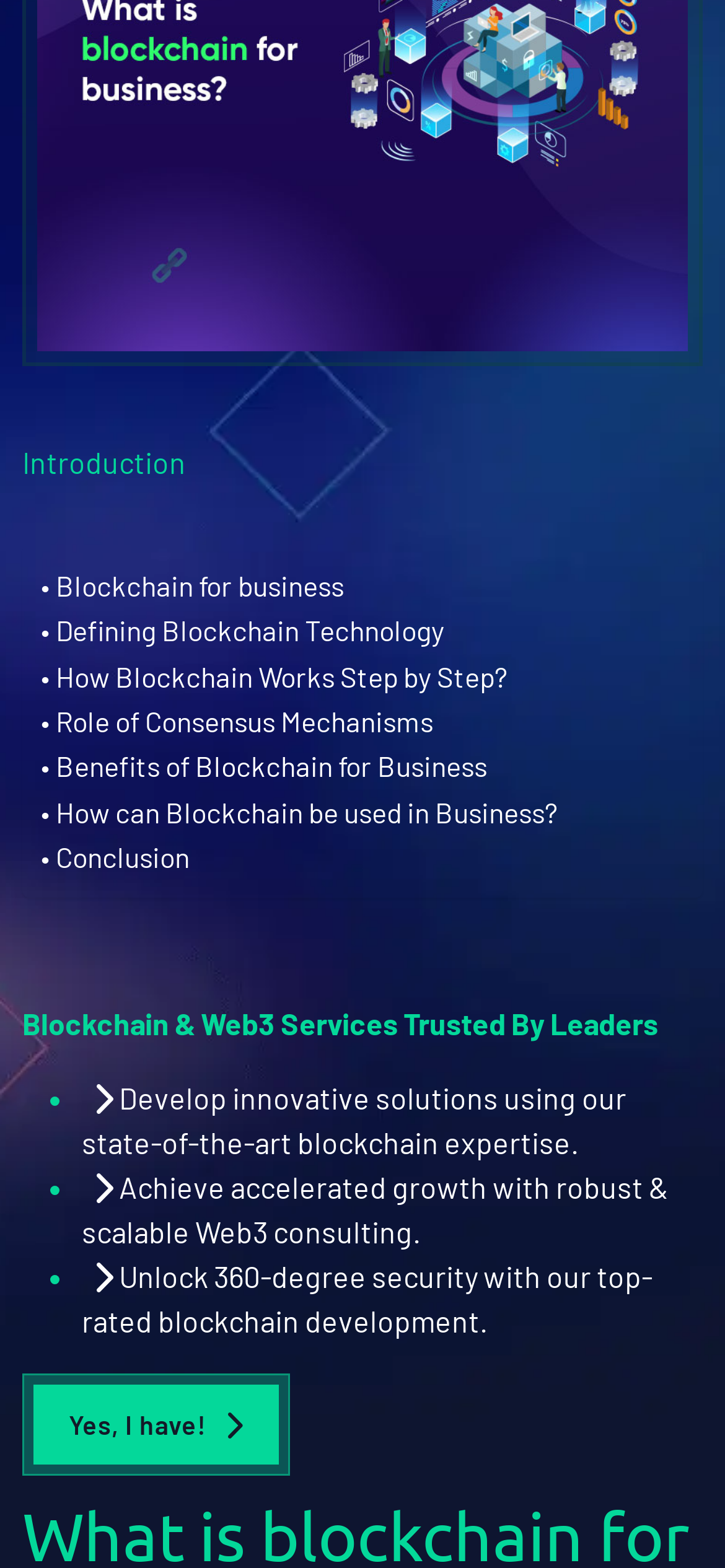Given the webpage screenshot, identify the bounding box of the UI element that matches this description: "Conclusion".

[0.056, 0.532, 0.262, 0.561]